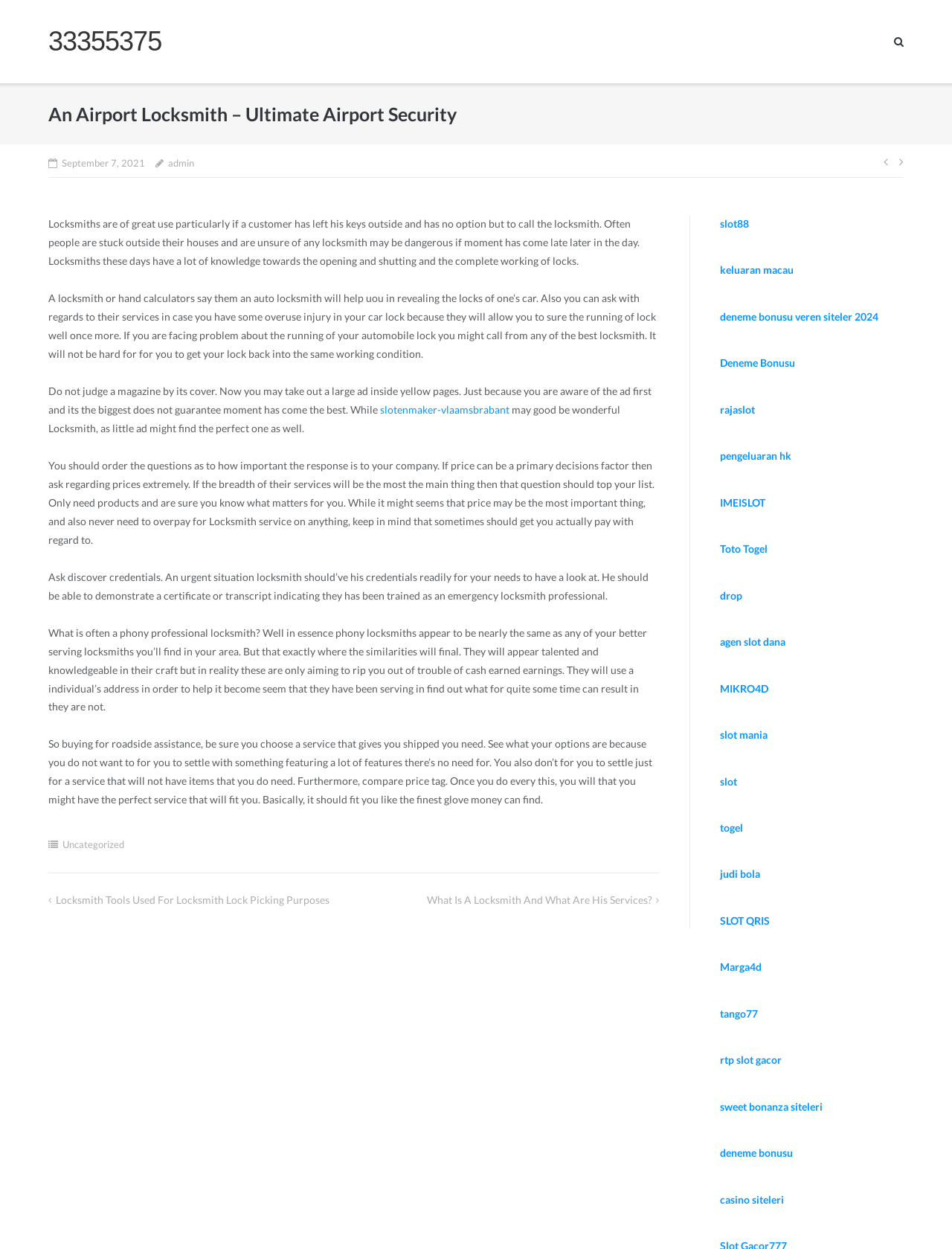What is the purpose of a locksmith?
Please answer the question as detailed as possible based on the image.

According to the webpage content, a locksmith can help with lock-related issues, such as when a customer has left their keys outside and needs assistance to regain access.